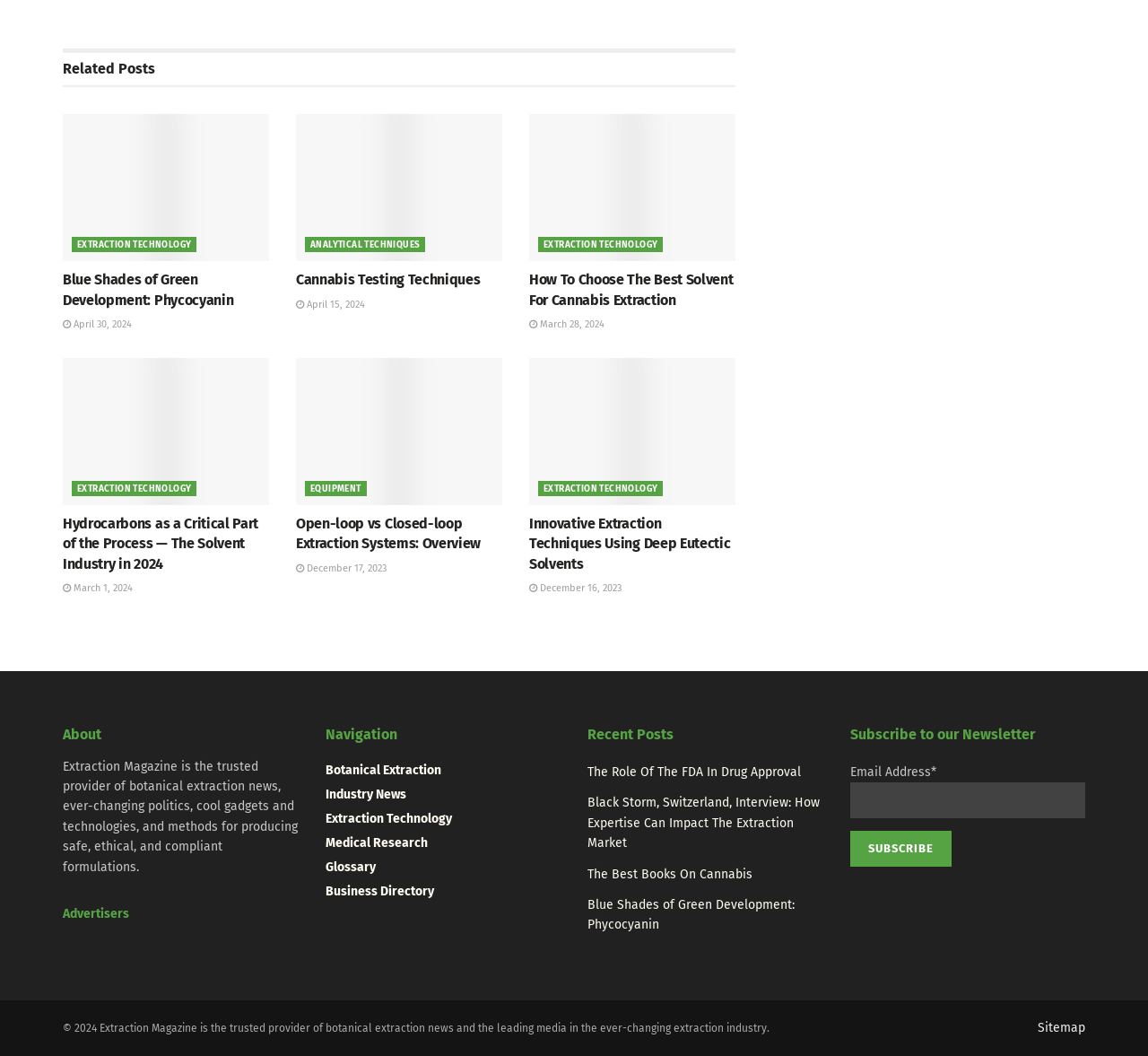Locate the bounding box coordinates of the area that needs to be clicked to fulfill the following instruction: "Click on the 'About' link". The coordinates should be in the format of four float numbers between 0 and 1, namely [left, top, right, bottom].

[0.055, 0.687, 0.088, 0.703]